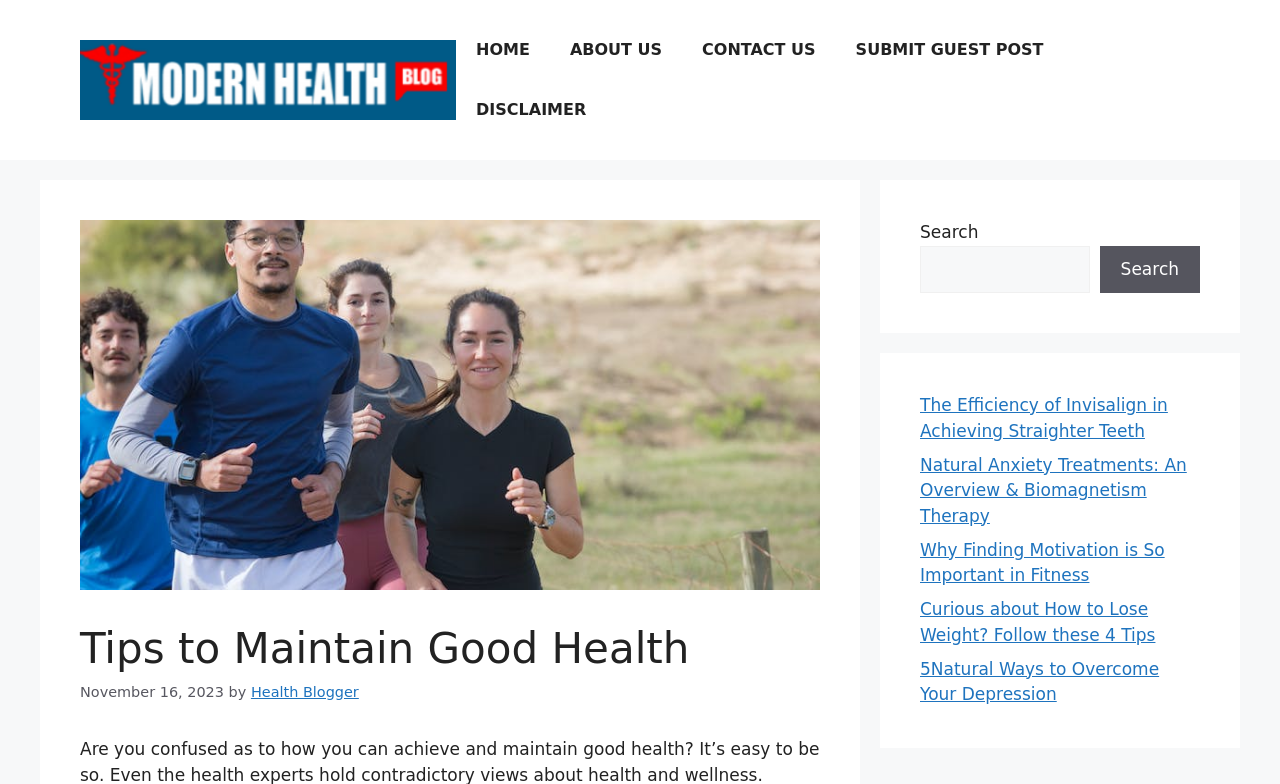What is the name of the blog?
Please answer the question as detailed as possible based on the image.

I found the answer by looking at the banner element at the top of the webpage, which contains a link with the text 'Modern Health Blog'.